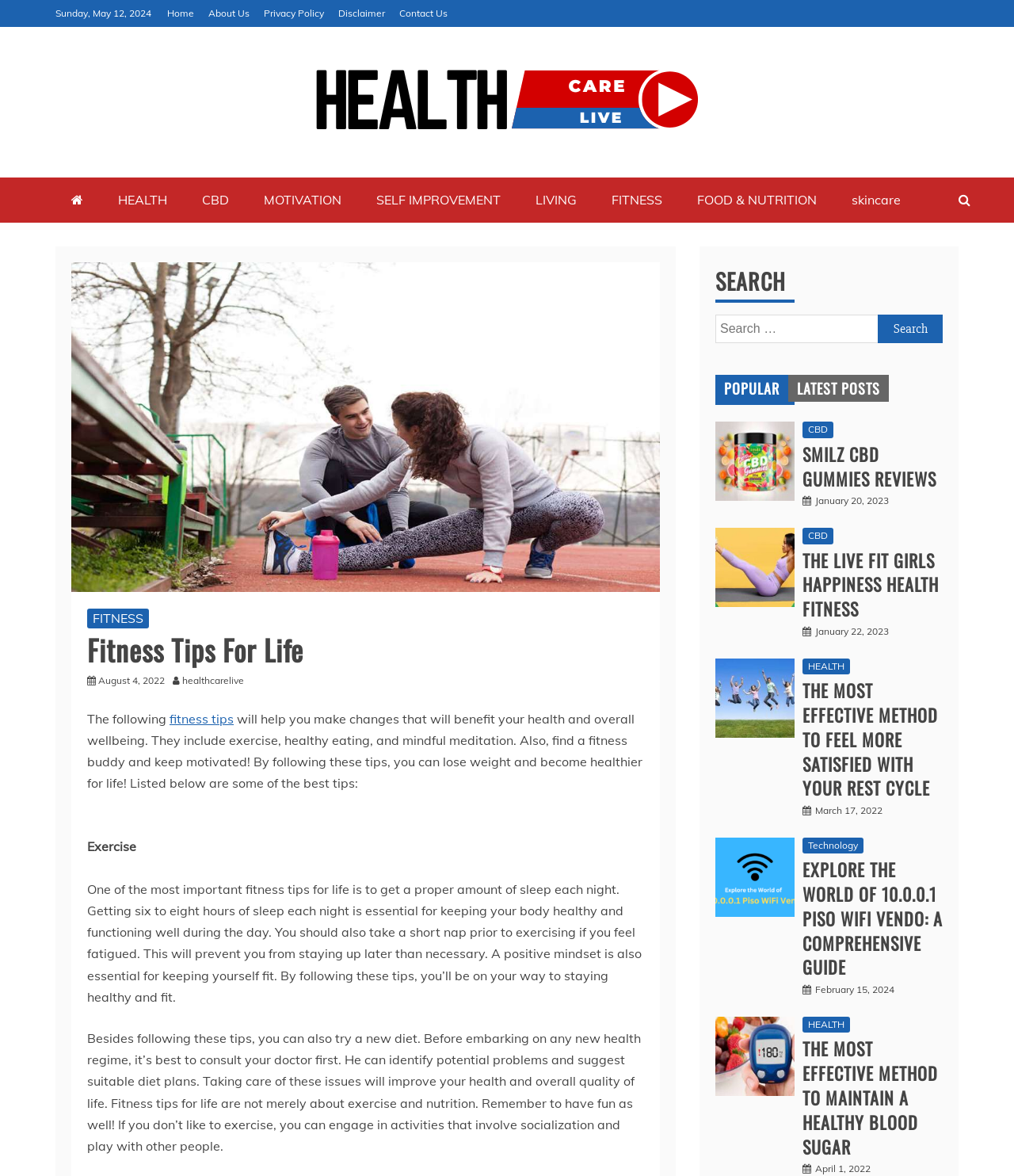Please provide a comprehensive response to the question based on the details in the image: What is the search box placeholder text?

I found the search box on the webpage and looked at its placeholder text. The placeholder text is 'Search for:'.